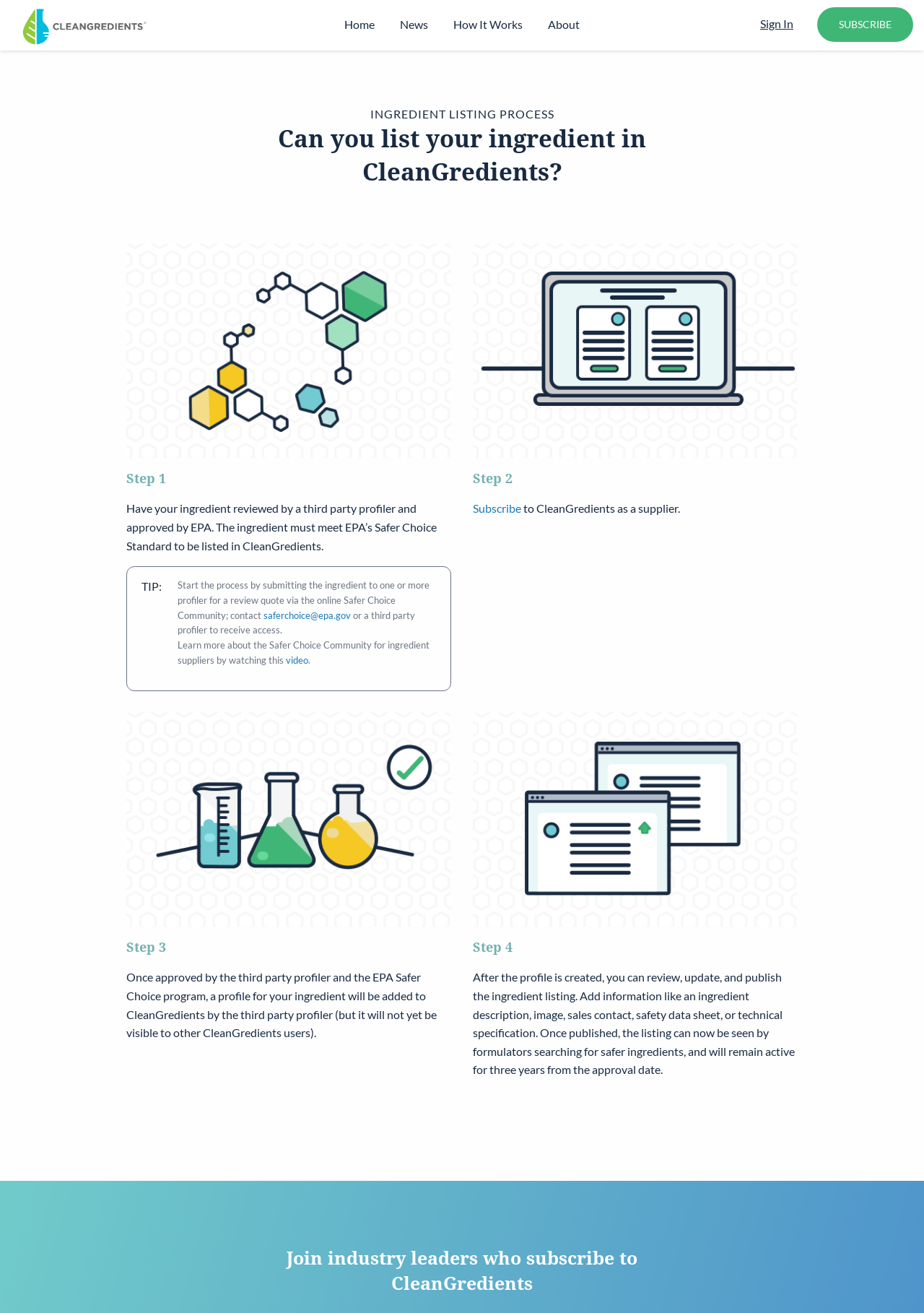Illustrate the webpage's structure and main components comprehensively.

The webpage is about CleanGredients, a platform for listing ingredients. At the top left, there is a logo of CleanGredients, which is an image with a link to the homepage. Next to the logo, there is a horizontal menu bar with five menu items: Home, News, How It Works, About, and links to these pages. 

On the top right, there are two links: "Sign In" and "SUBSCRIBE". Below the menu bar, there is a heading that asks if users can list their ingredients in CleanGredients. 

The main content of the page is divided into four steps, each with a heading "Step 1", "Step 2", "Step 3", and "Step 4". Step 1 explains the process of having an ingredient reviewed by a third-party profiler and approved by the EPA. There is a tip and a link to the Safer Choice Community for ingredient suppliers. 

Step 2 describes the process of subscribing to CleanGredients as a supplier. Step 3 explains that once approved, a profile for the ingredient will be added to CleanGredients, but it will not be visible to other users. Step 4 outlines the process of reviewing, updating, and publishing the ingredient listing, including adding information like an ingredient description, image, sales contact, safety data sheet, or technical specification. 

At the bottom of the page, there is a heading that encourages users to join industry leaders who subscribe to CleanGredients.